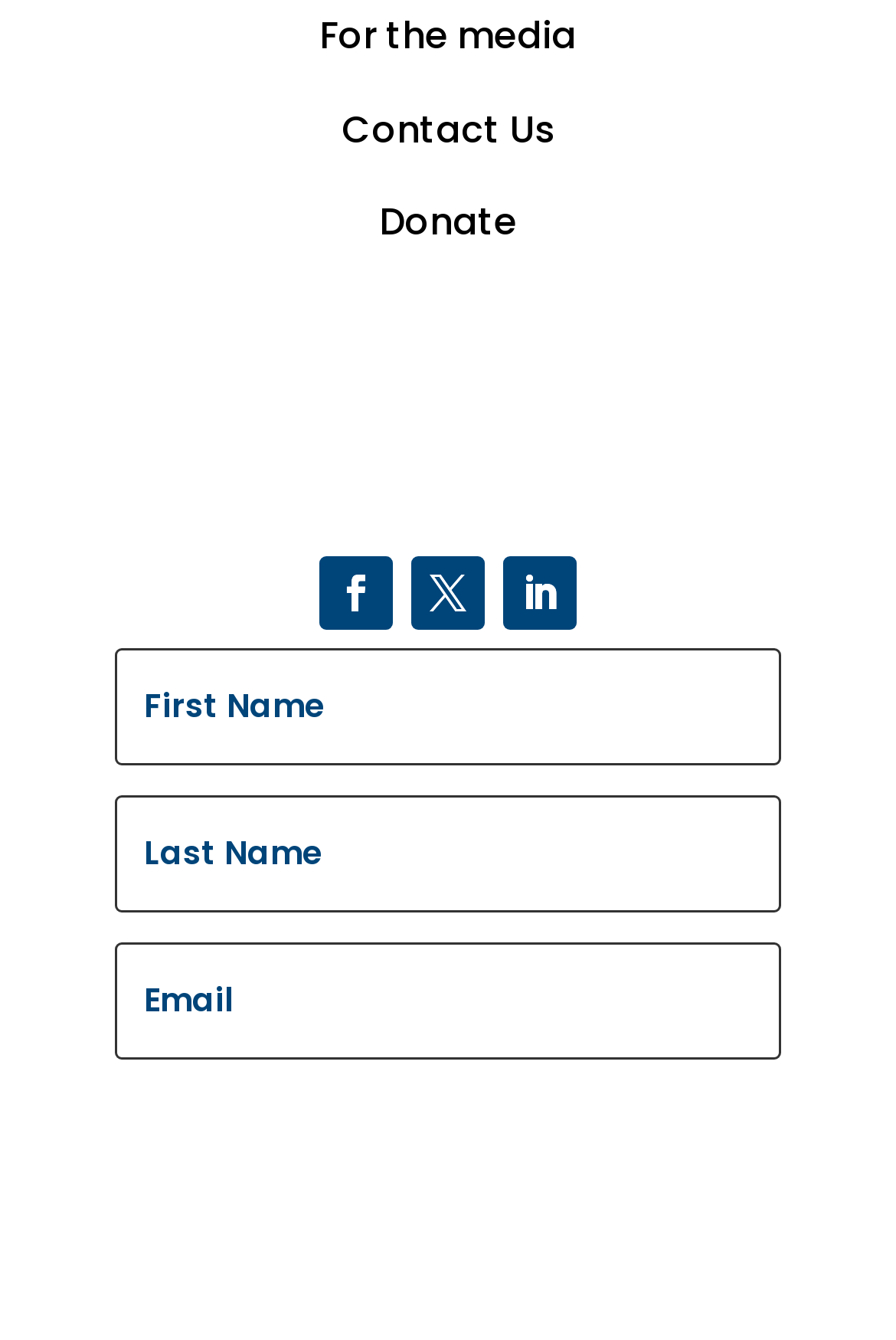Please specify the bounding box coordinates of the clickable region necessary for completing the following instruction: "Click the Contact Us link". The coordinates must consist of four float numbers between 0 and 1, i.e., [left, top, right, bottom].

[0.381, 0.076, 0.619, 0.116]